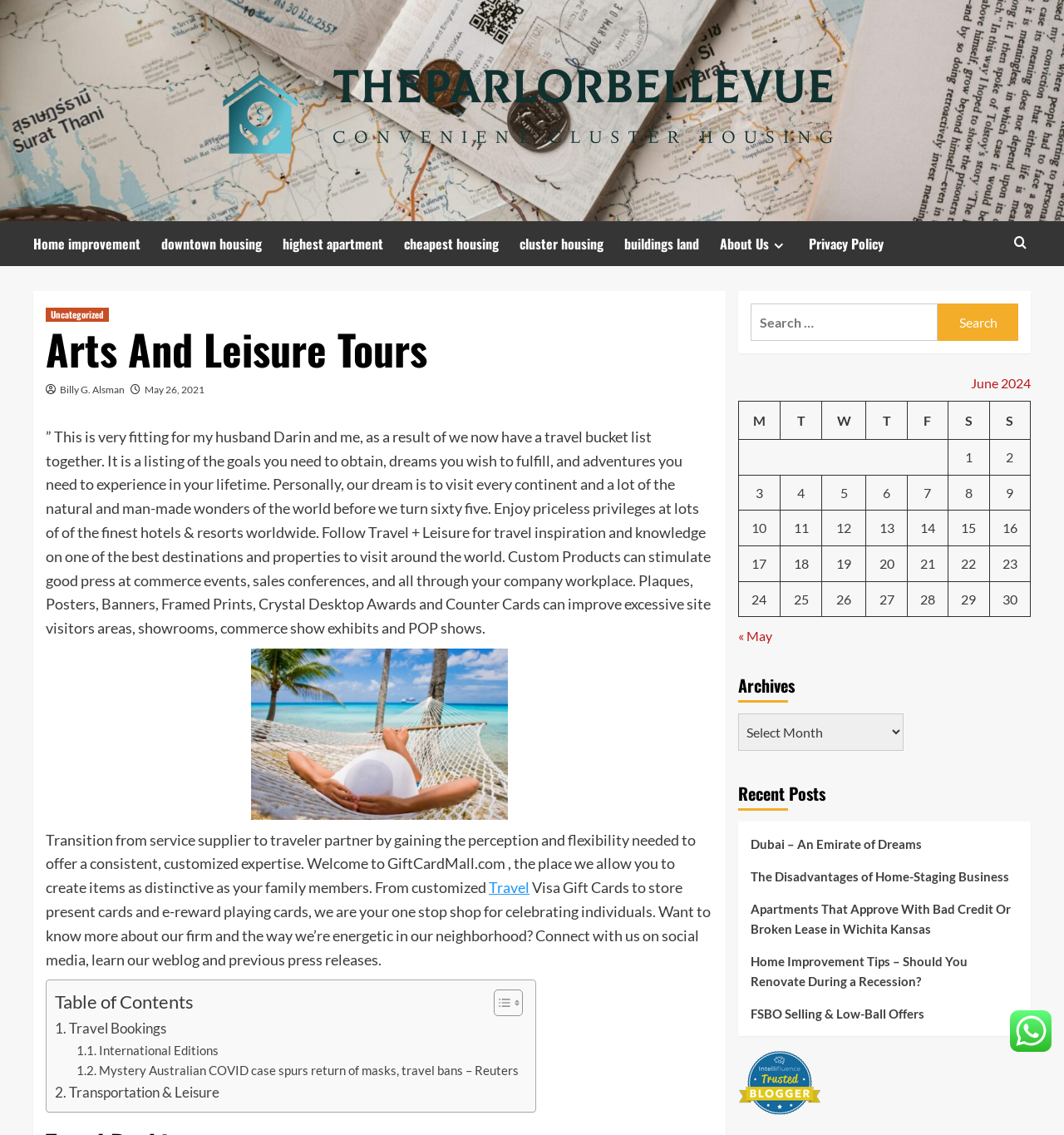Specify the bounding box coordinates of the element's region that should be clicked to achieve the following instruction: "Click on the 'Toggle Table of Content' button". The bounding box coordinates consist of four float numbers between 0 and 1, in the format [left, top, right, bottom].

[0.452, 0.871, 0.487, 0.896]